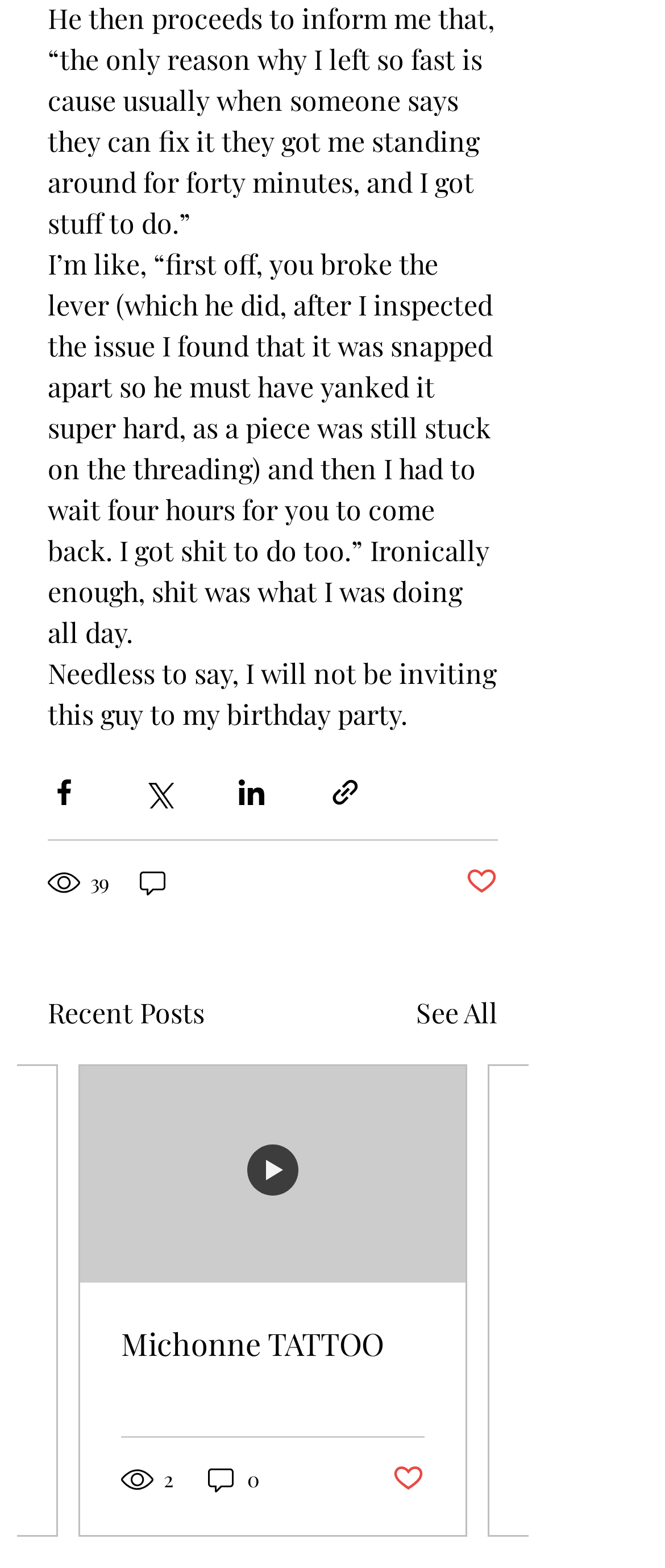Locate the bounding box coordinates of the segment that needs to be clicked to meet this instruction: "Like the post".

[0.7, 0.552, 0.749, 0.573]